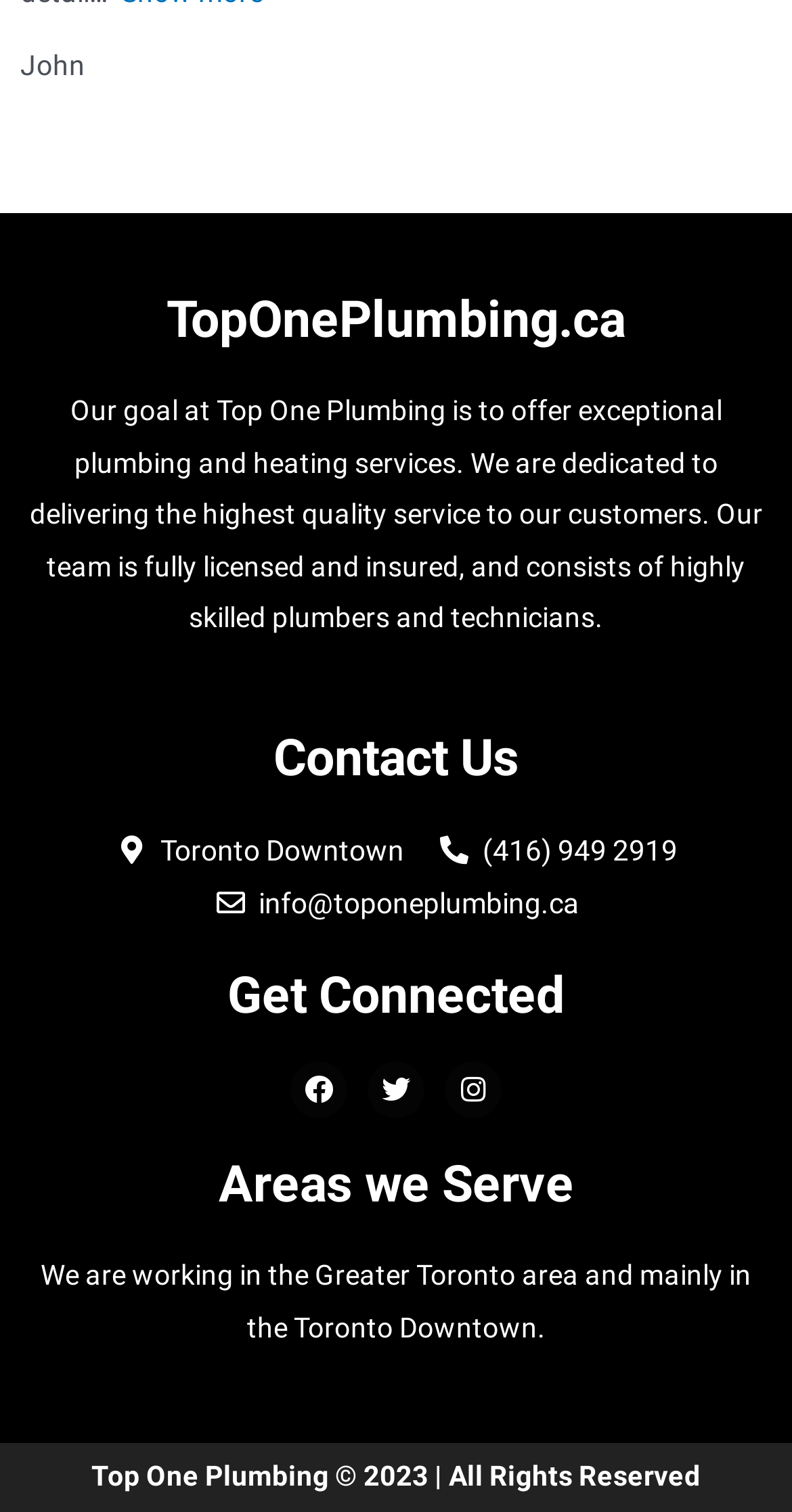Respond to the question below with a single word or phrase:
What is the year of copyright for the company?

2023